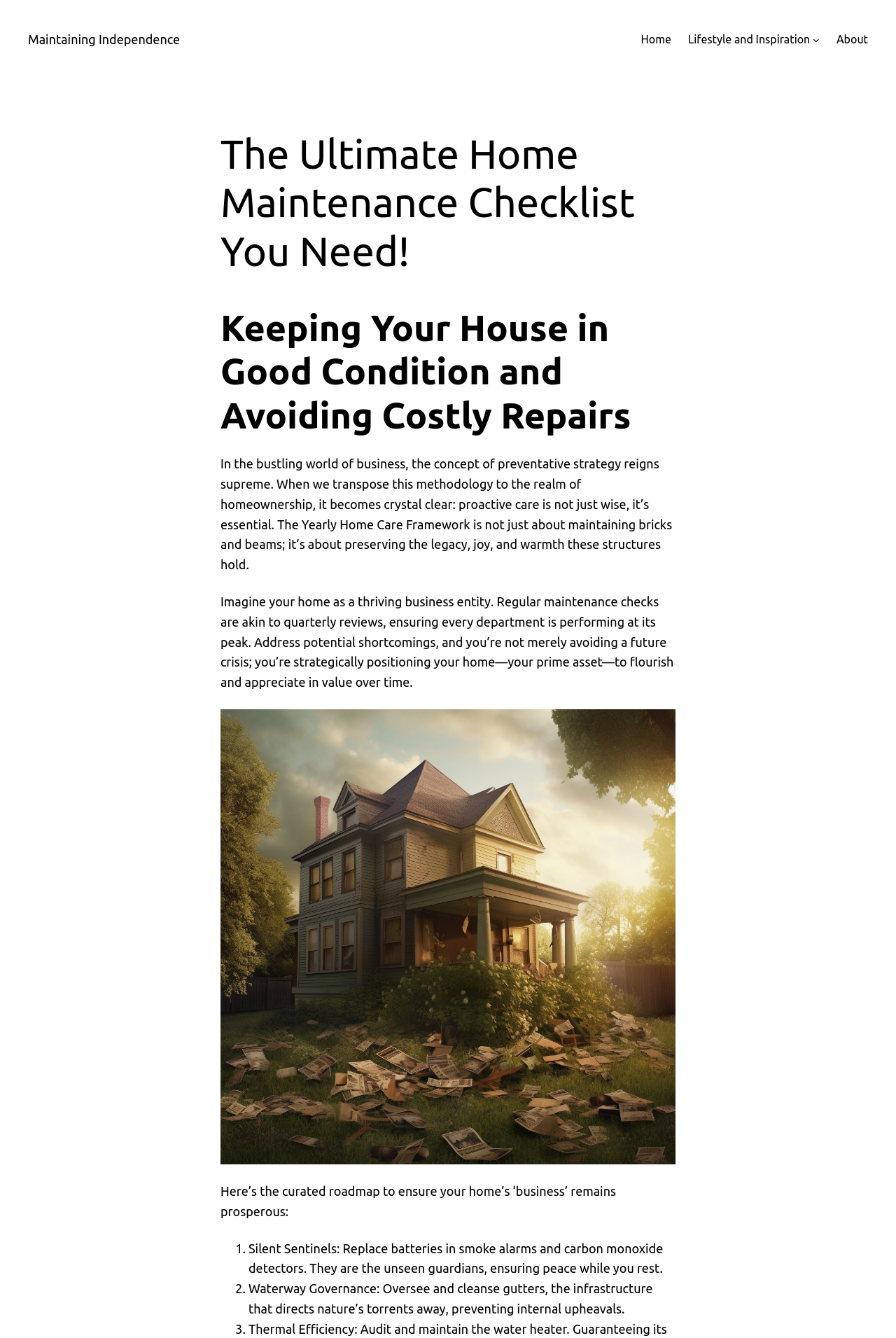Refer to the screenshot and answer the following question in detail:
What is the Yearly Home Care Framework about?

According to the text, the Yearly Home Care Framework is not just about maintaining the physical structure of the home ('bricks and beams'), but also about preserving the 'legacy, joy, and warmth' of the home. This implies that the framework is a comprehensive approach to home maintenance that goes beyond just physical upkeep.